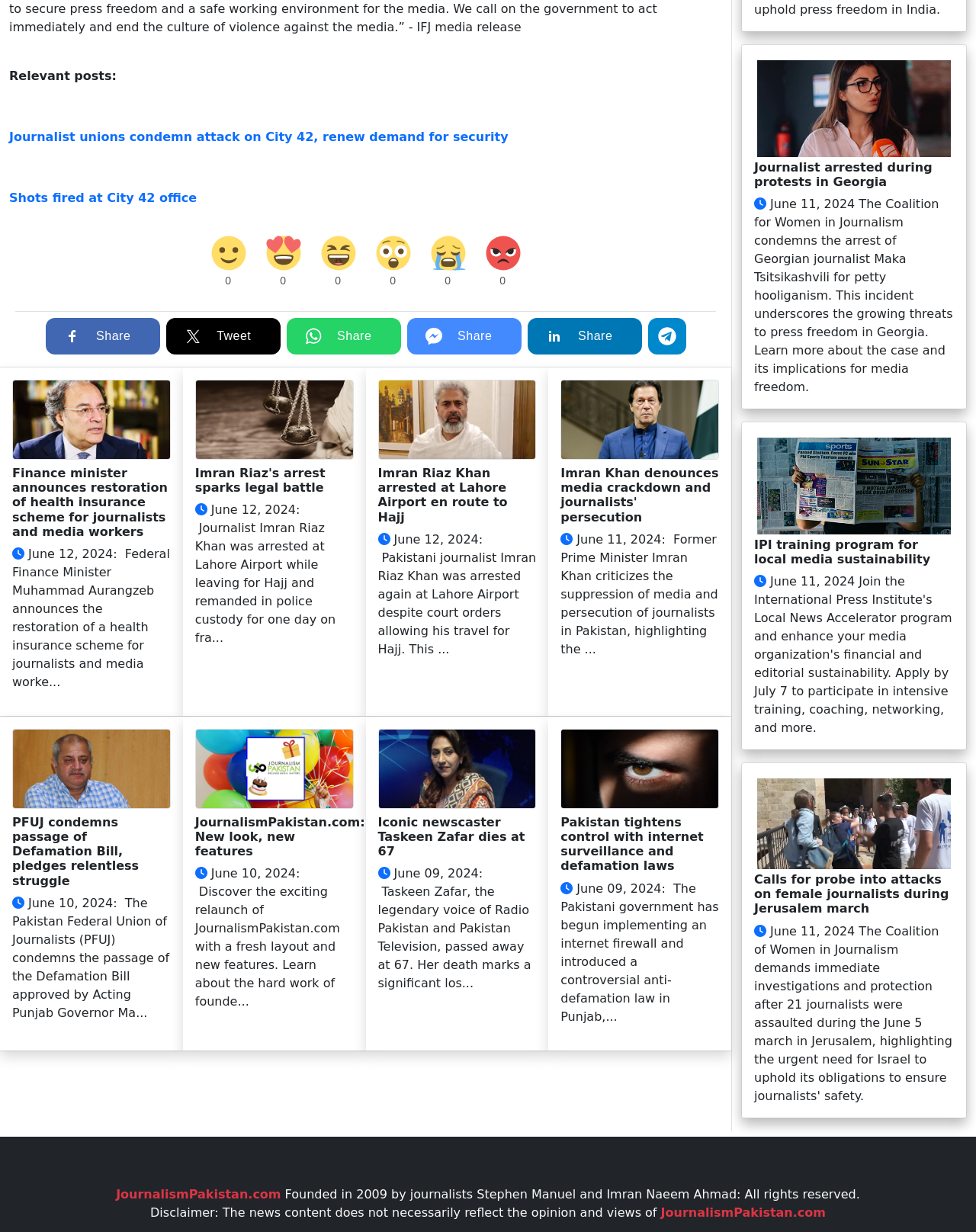Locate the bounding box coordinates of the area that needs to be clicked to fulfill the following instruction: "Share on Facebook". The coordinates should be in the format of four float numbers between 0 and 1, namely [left, top, right, bottom].

[0.065, 0.266, 0.083, 0.28]